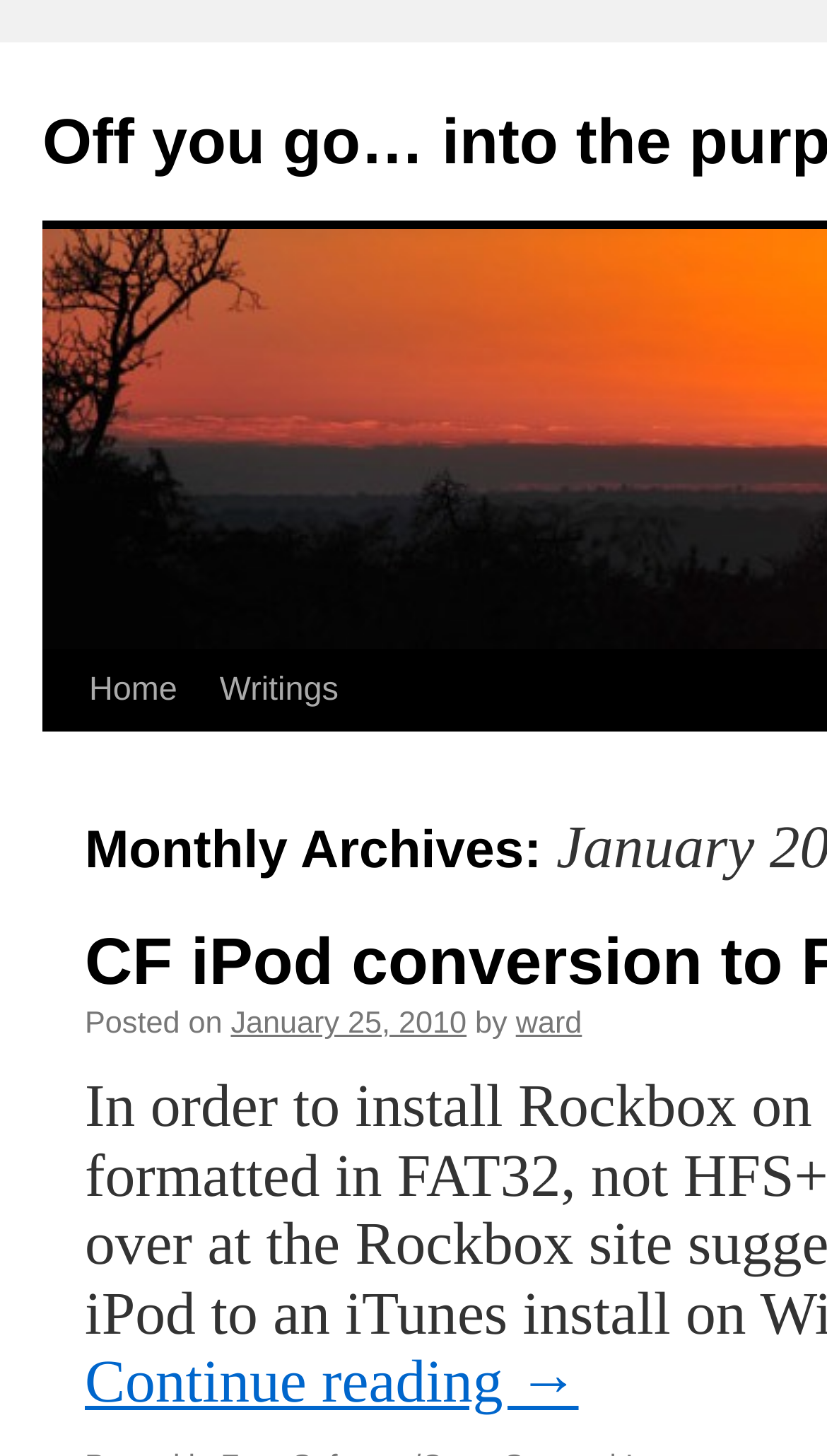Locate the primary headline on the webpage and provide its text.

Monthly Archives: January 2010